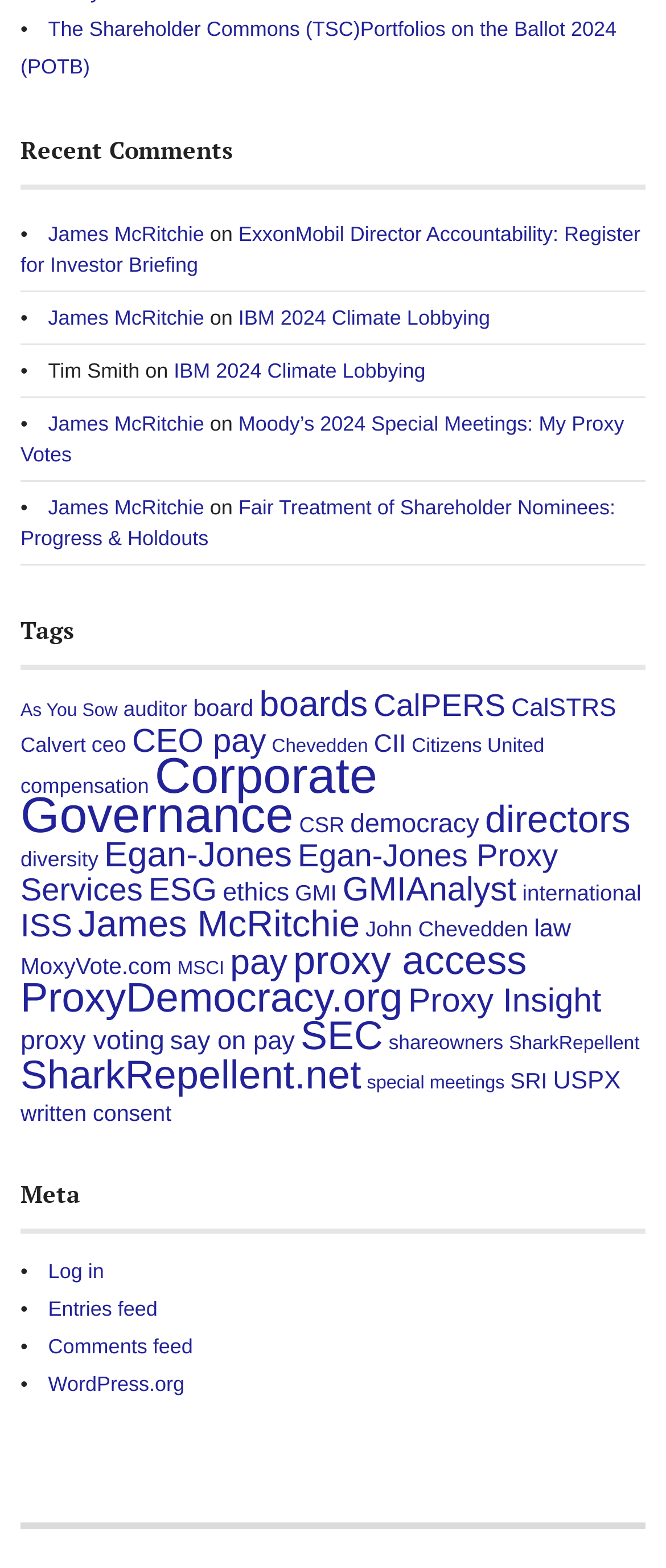Who is the author of the latest article?
Craft a detailed and extensive response to the question.

I looked at the links under the 'Recent Comments' heading and found that 'James McRitchie' is the author of the latest article.